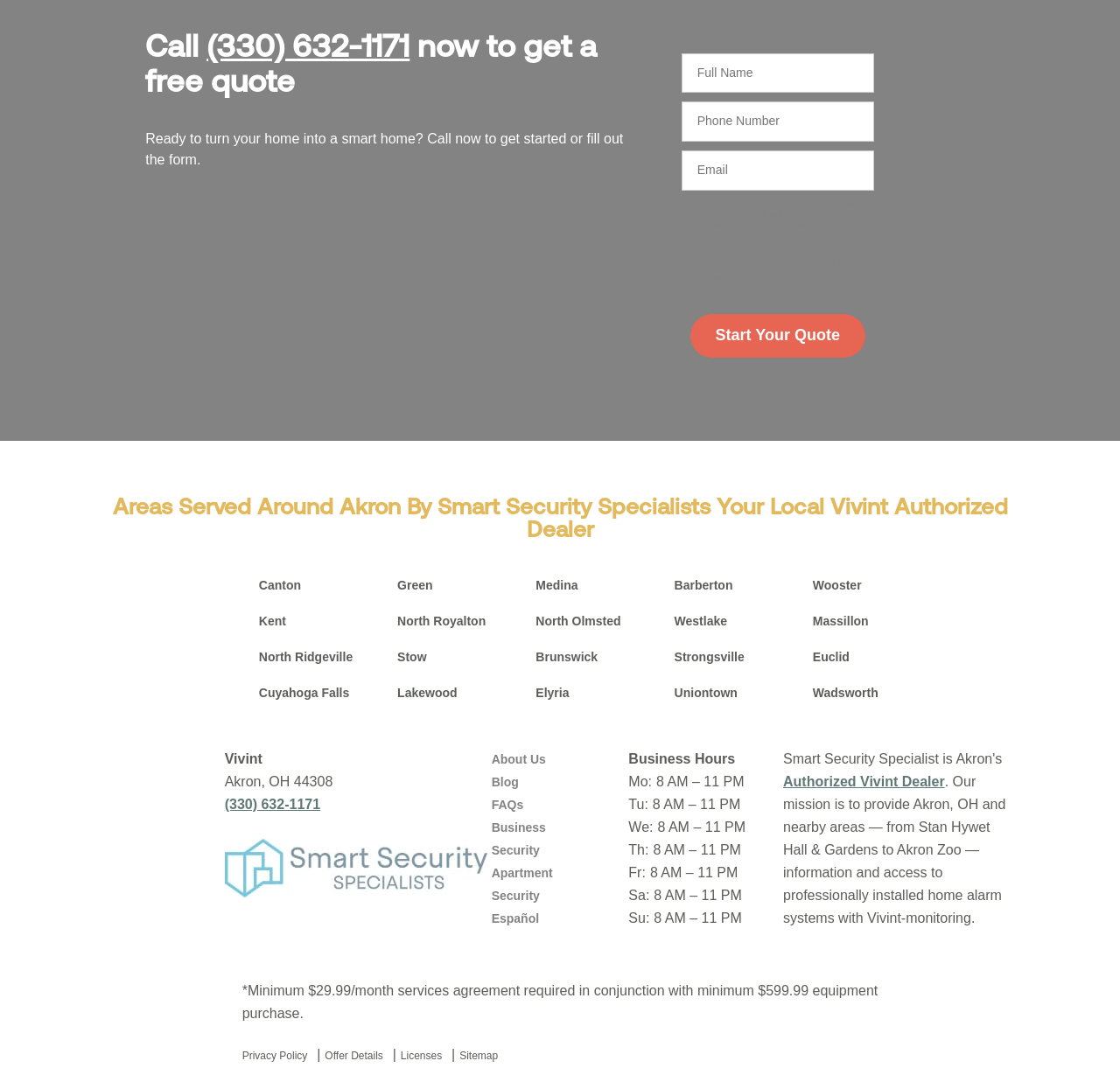Please find and report the bounding box coordinates of the element to click in order to perform the following action: "Visit the 'About Us' page". The coordinates should be expressed as four float numbers between 0 and 1, in the format [left, top, right, bottom].

[0.439, 0.695, 0.487, 0.708]